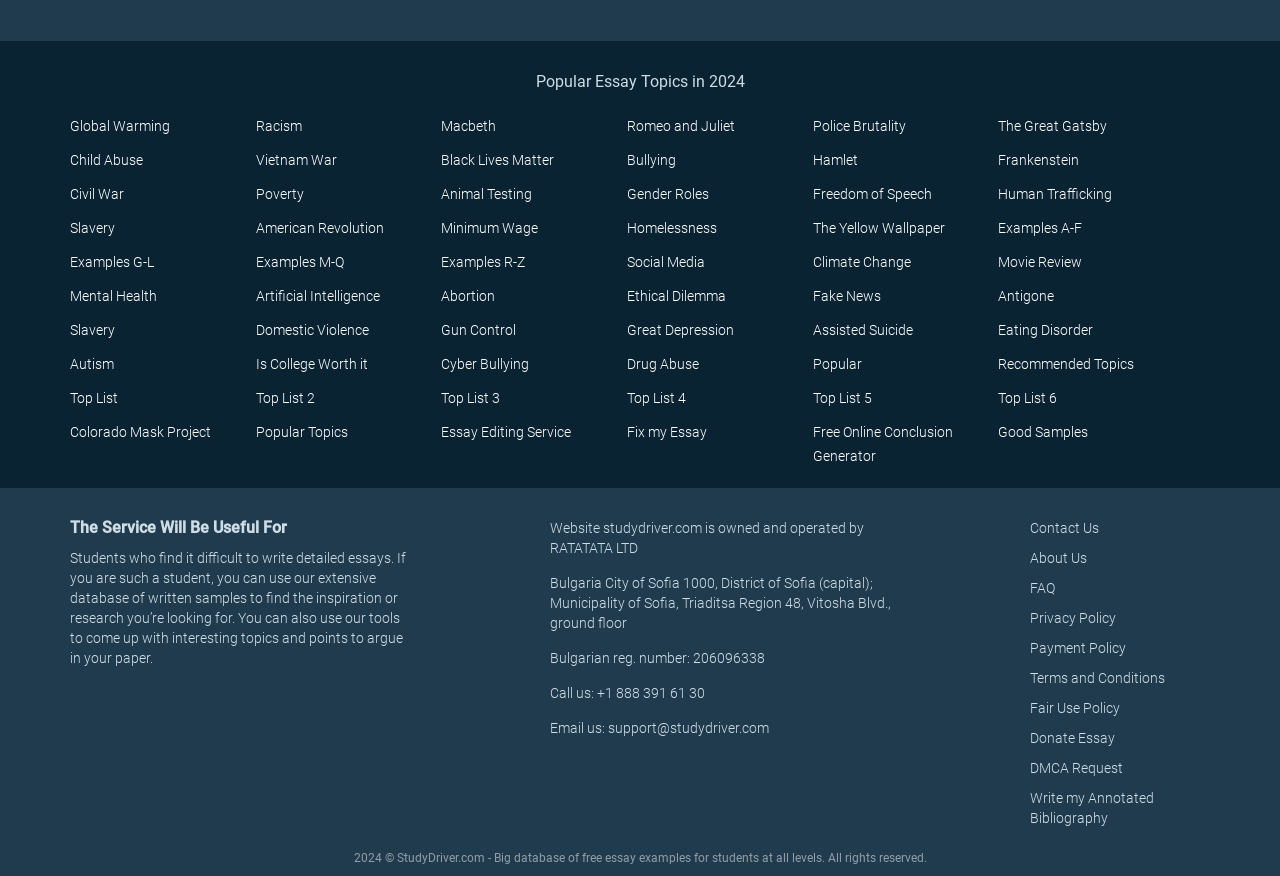Can you pinpoint the bounding box coordinates for the clickable element required for this instruction: "Contact the support team"? The coordinates should be four float numbers between 0 and 1, i.e., [left, top, right, bottom].

[0.805, 0.592, 0.945, 0.615]